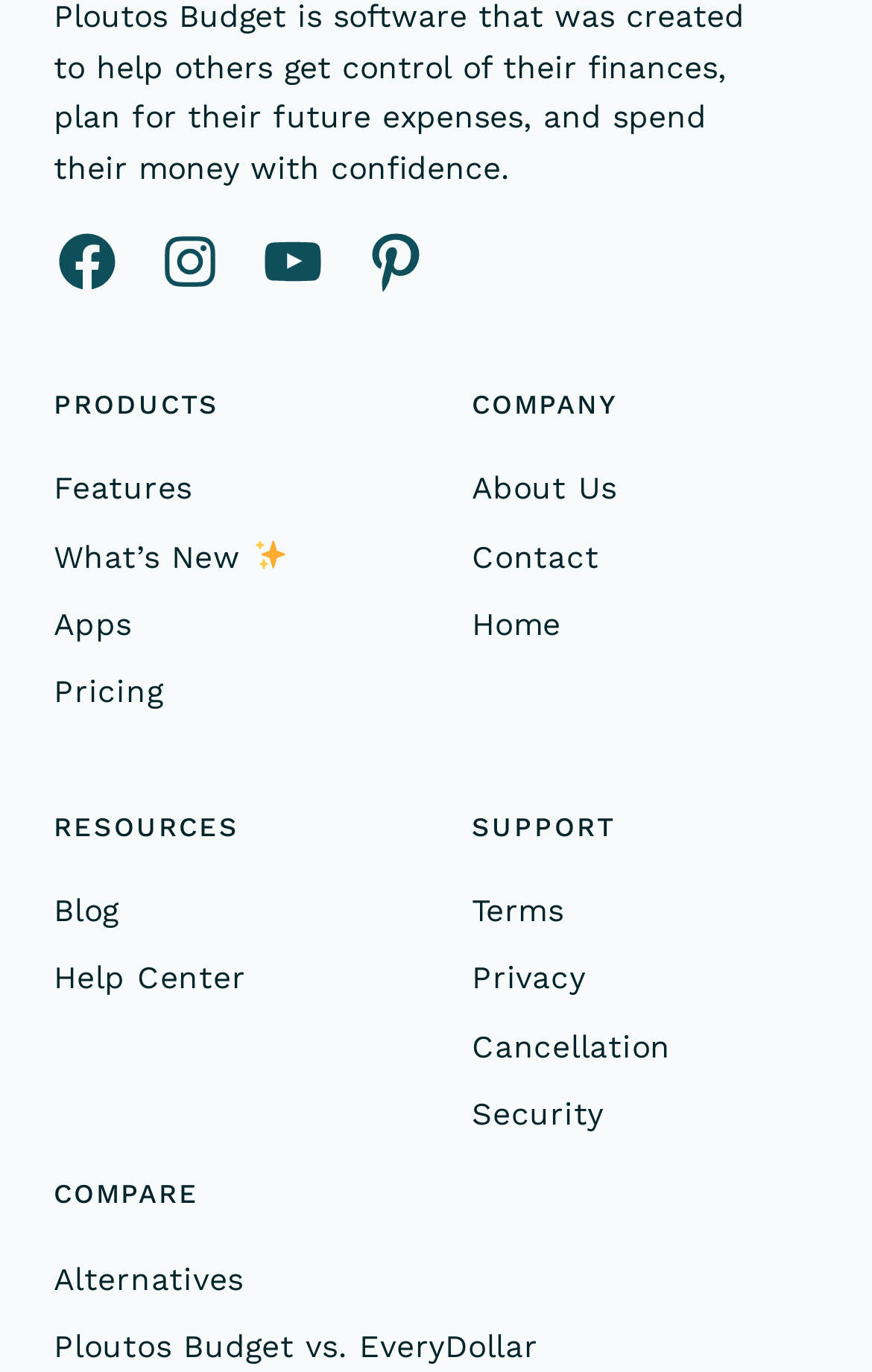Refer to the image and provide an in-depth answer to the question:
How many links are there in the Footer - Product section?

I examined the Footer - Product section and counted the number of links, which are Features, What’s New, Apps, and Pricing, and found that there are 4 links.